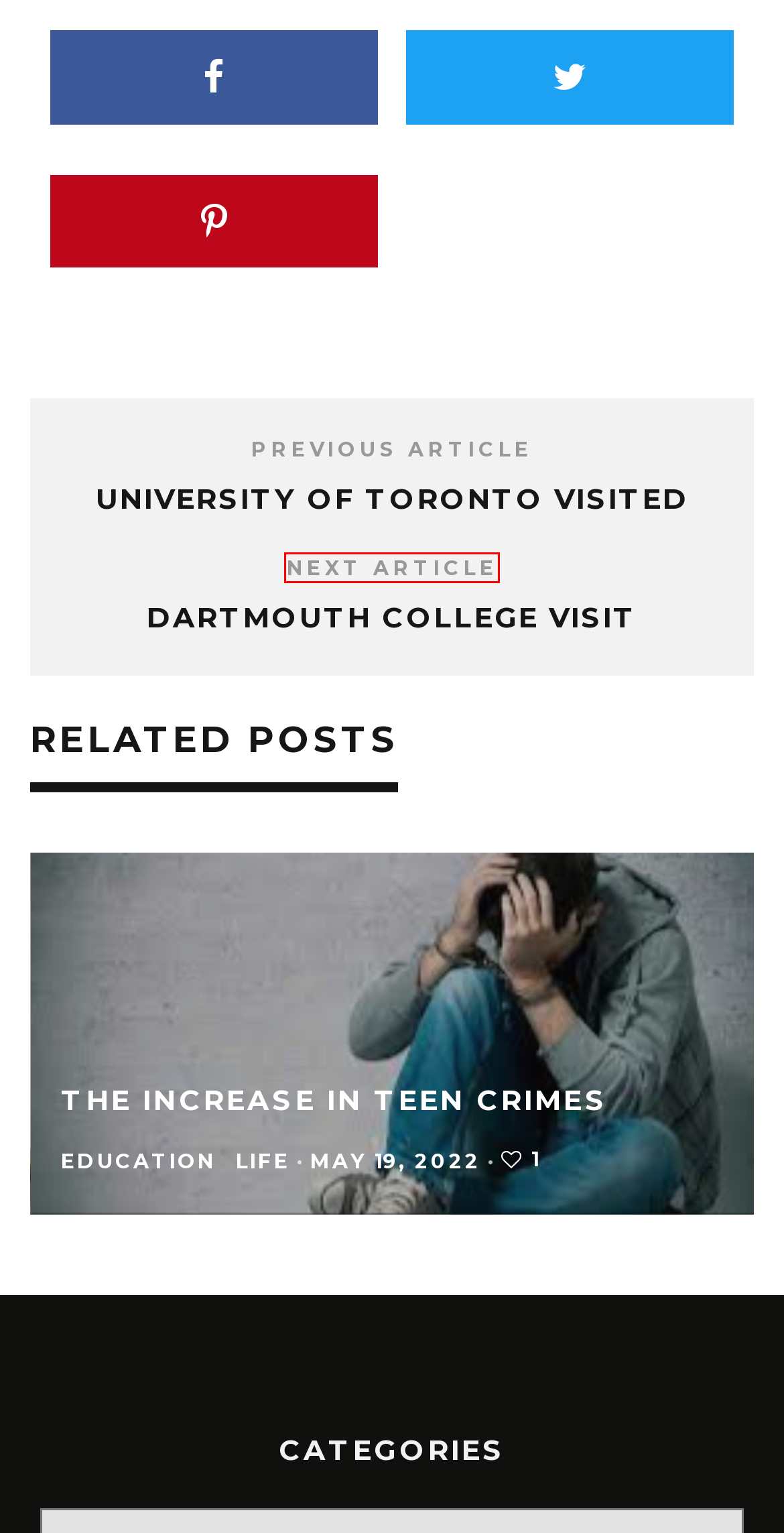Examine the screenshot of the webpage, which includes a red bounding box around an element. Choose the best matching webpage description for the page that will be displayed after clicking the element inside the red bounding box. Here are the candidates:
A. Education in Life – Scholars Weekly
B. Scholars Weekly
C. Dartmouth College Visit – Scholars Weekly
D. Life – Scholars Weekly
E. University Of Toronto Visited – Scholars Weekly
F. Scholars Weekly – Scholars Weekly
G. Education – Scholars Weekly
H. Current School News – Scholars Weekly

C